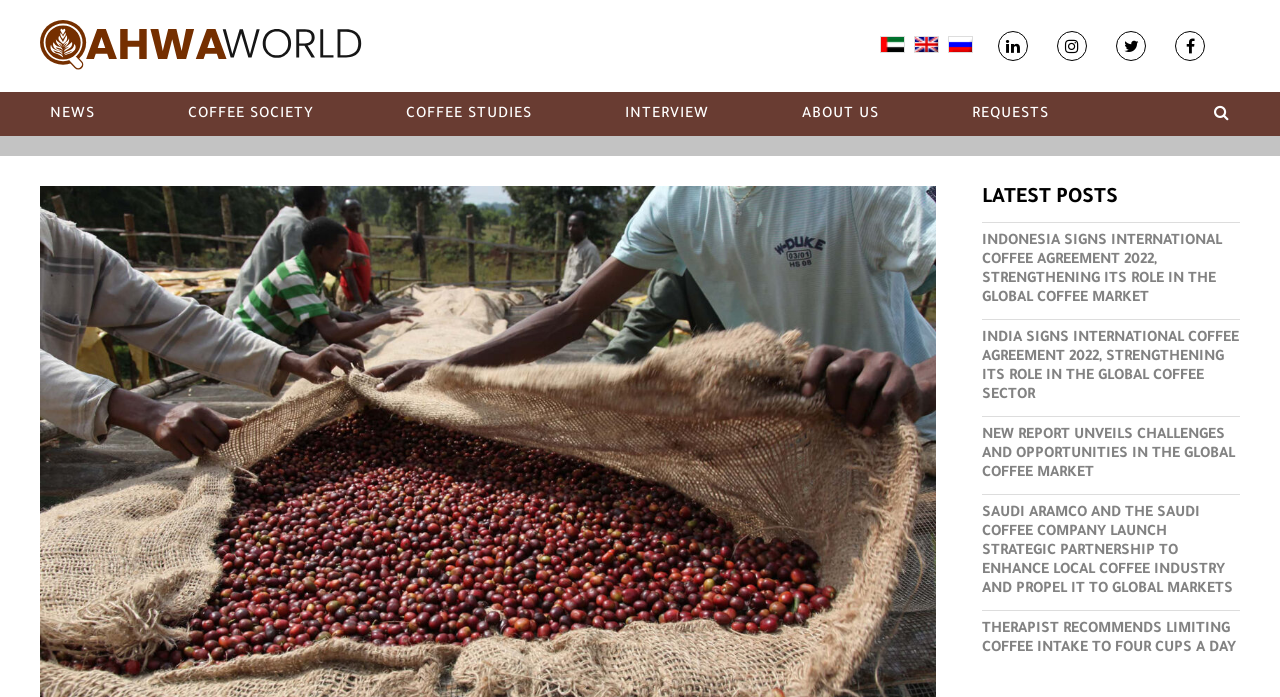What is the language of the webpage?
Refer to the image and give a detailed answer to the question.

The webpage provides links to switch between different languages, including العربية (ar), English (en), and Русский (ru), indicating that the webpage is available in multiple languages.